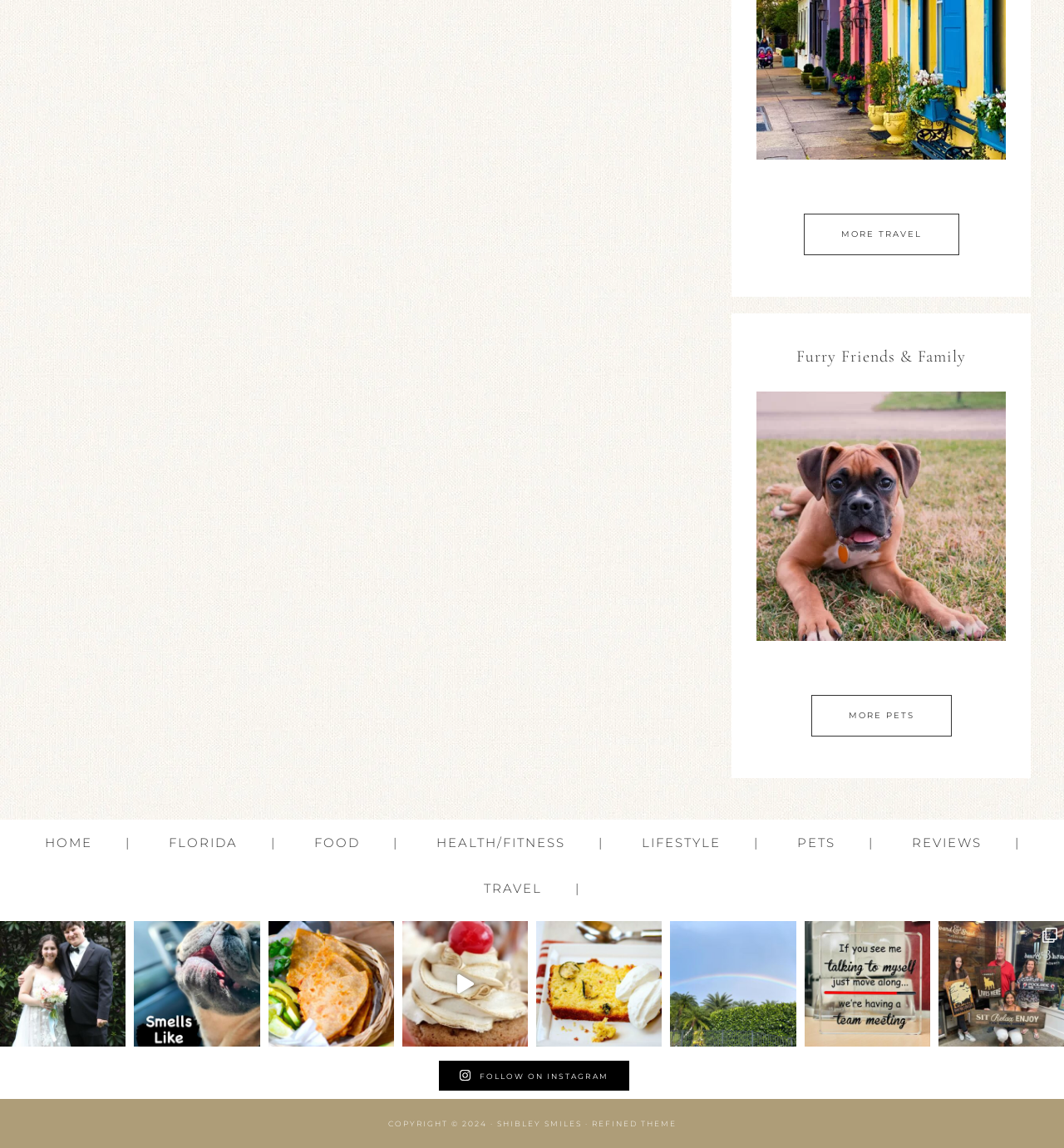Determine the coordinates of the bounding box that should be clicked to complete the instruction: "Visit the About Us page". The coordinates should be represented by four float numbers between 0 and 1: [left, top, right, bottom].

None